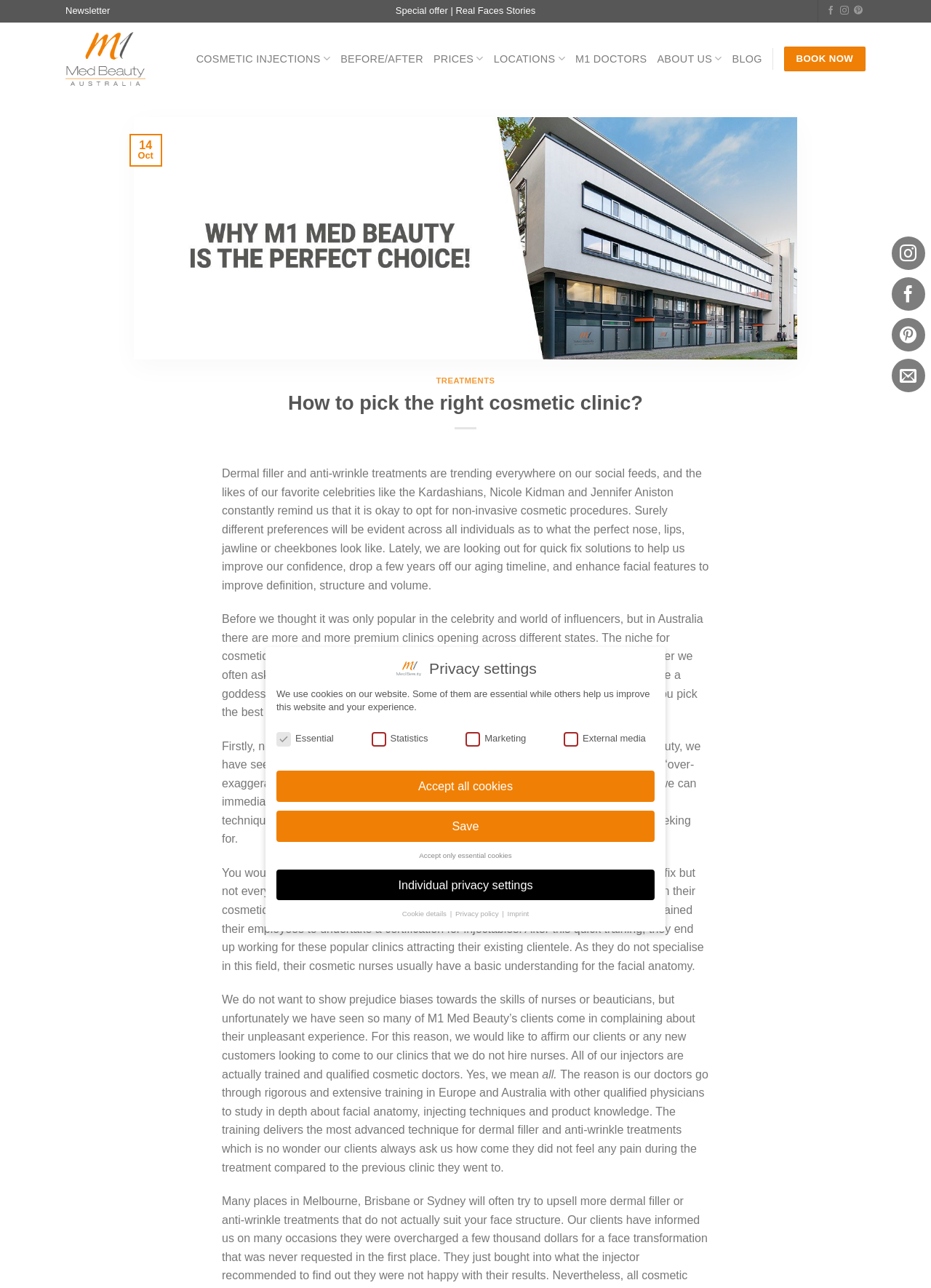Identify the bounding box of the UI element described as follows: "Privacy policy". Provide the coordinates as four float numbers in the range of 0 to 1 [left, top, right, bottom].

[0.489, 0.706, 0.538, 0.713]